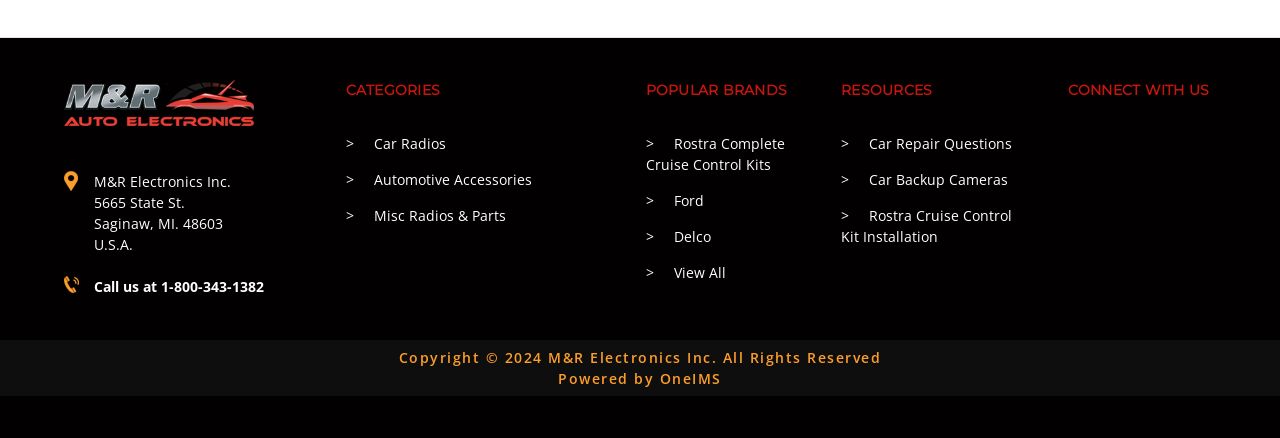Please determine the bounding box coordinates for the element that should be clicked to follow these instructions: "Visit Ford".

[0.511, 0.435, 0.55, 0.478]